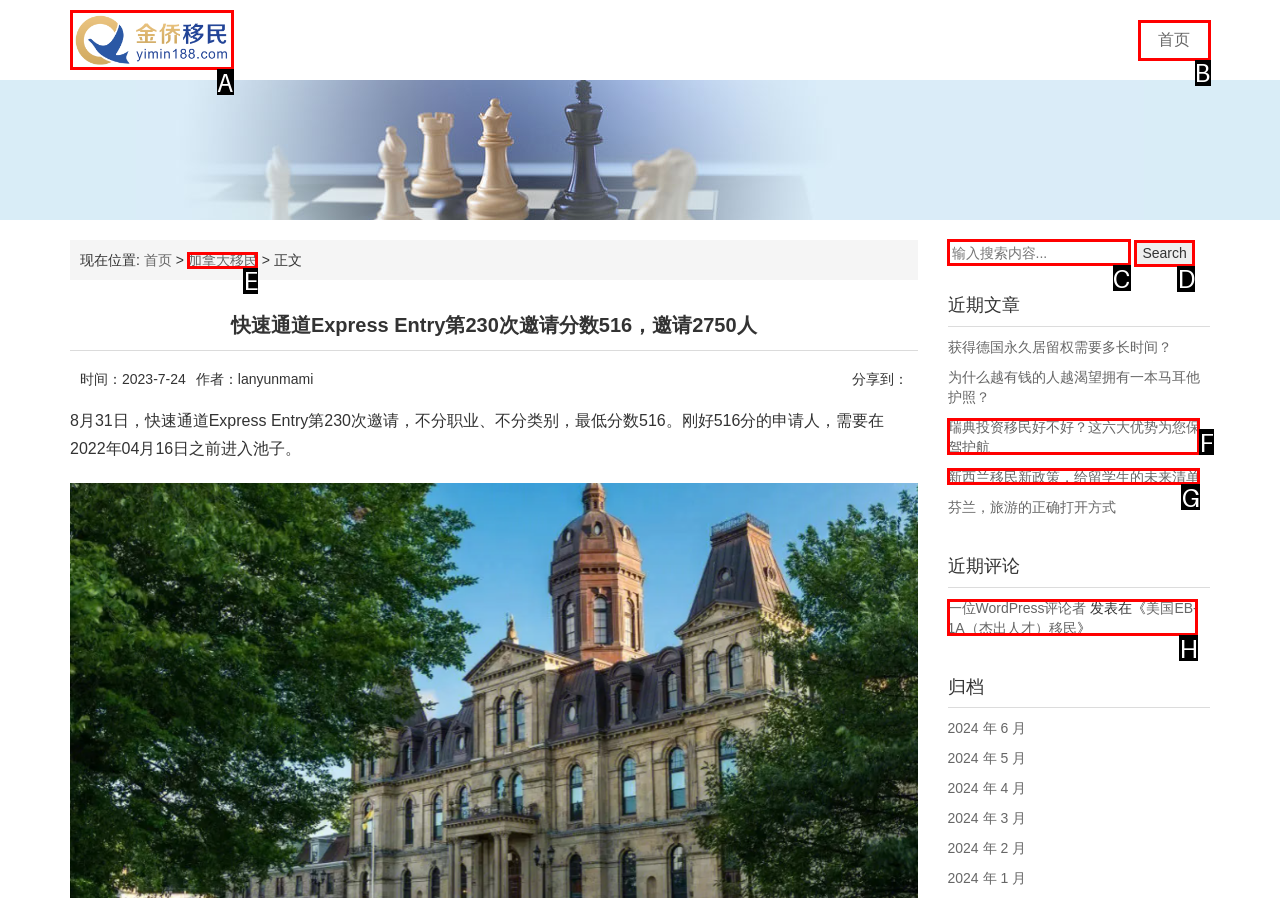Choose the HTML element that should be clicked to accomplish the task: Search for something. Answer with the letter of the chosen option.

None